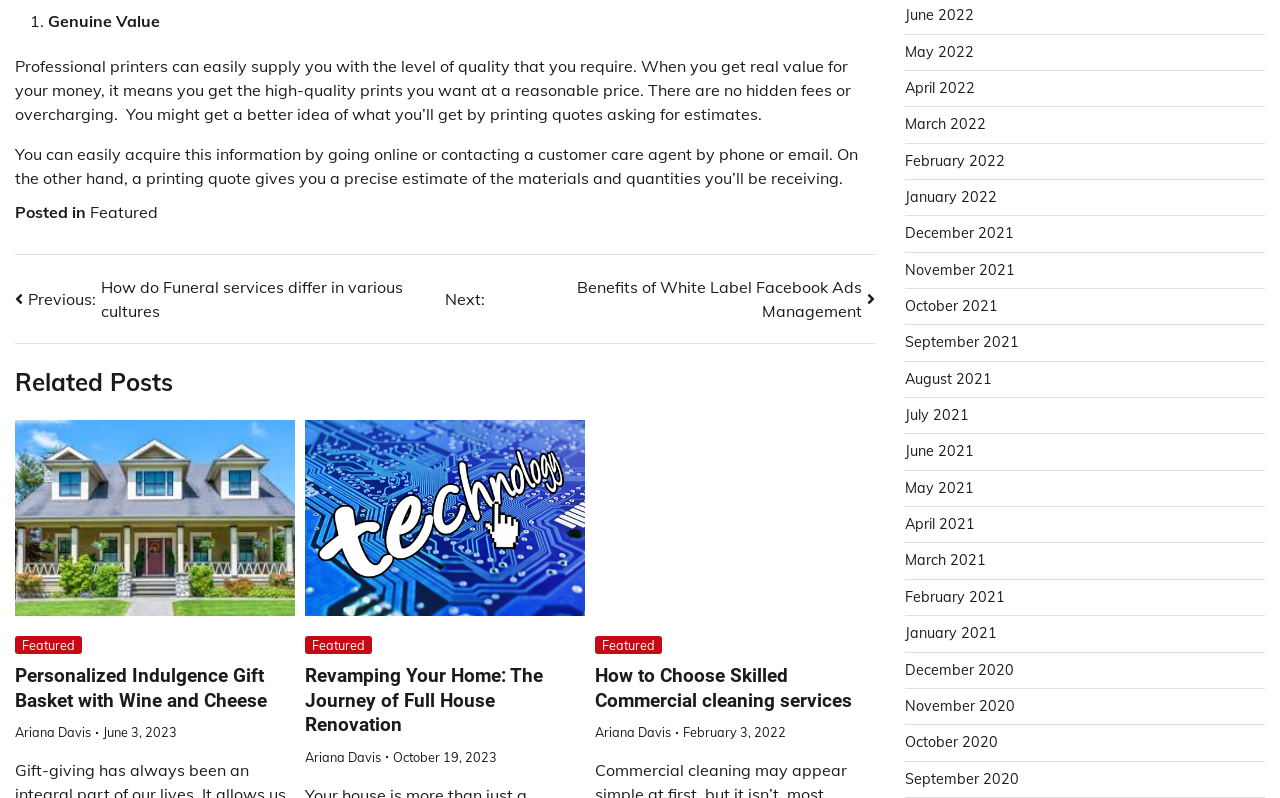Identify the bounding box coordinates of the region I need to click to complete this instruction: "Search for something".

None